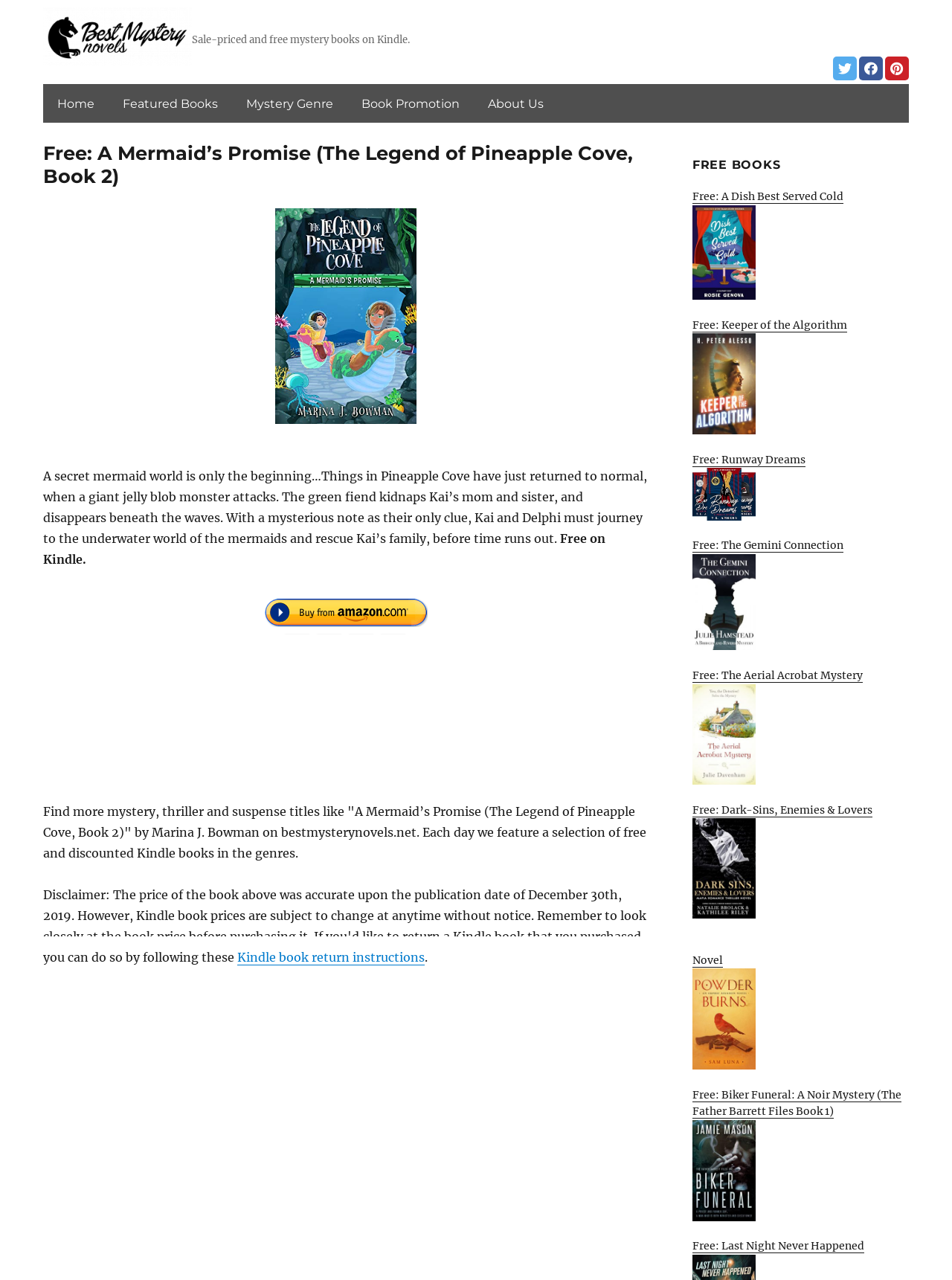Please identify the bounding box coordinates of the element's region that needs to be clicked to fulfill the following instruction: "Click on the 'Home' link". The bounding box coordinates should consist of four float numbers between 0 and 1, i.e., [left, top, right, bottom].

[0.049, 0.069, 0.11, 0.093]